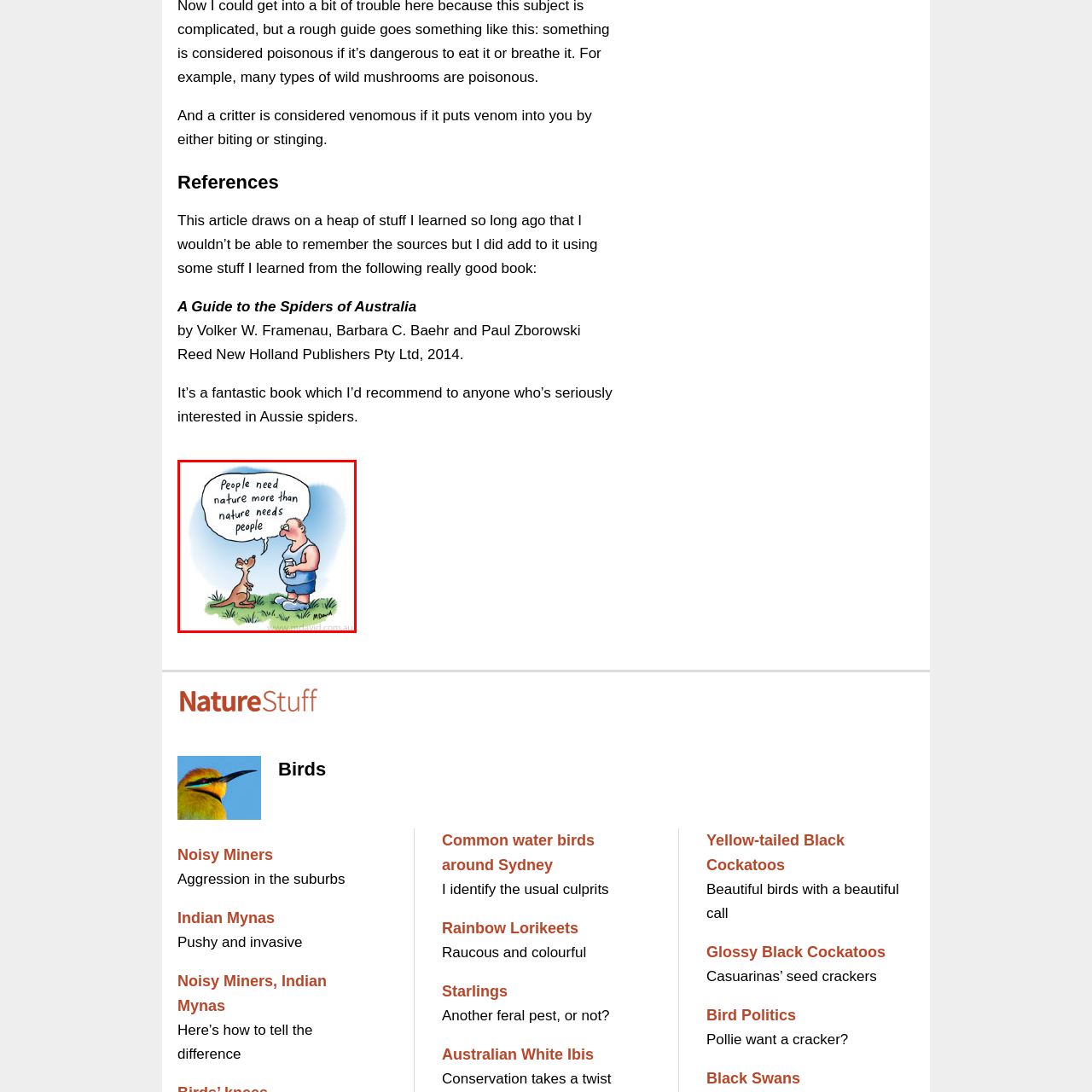Analyze the image highlighted by the red bounding box and give a one-word or phrase answer to the query: What is the message conveyed by the thought bubble?

humans need nature more